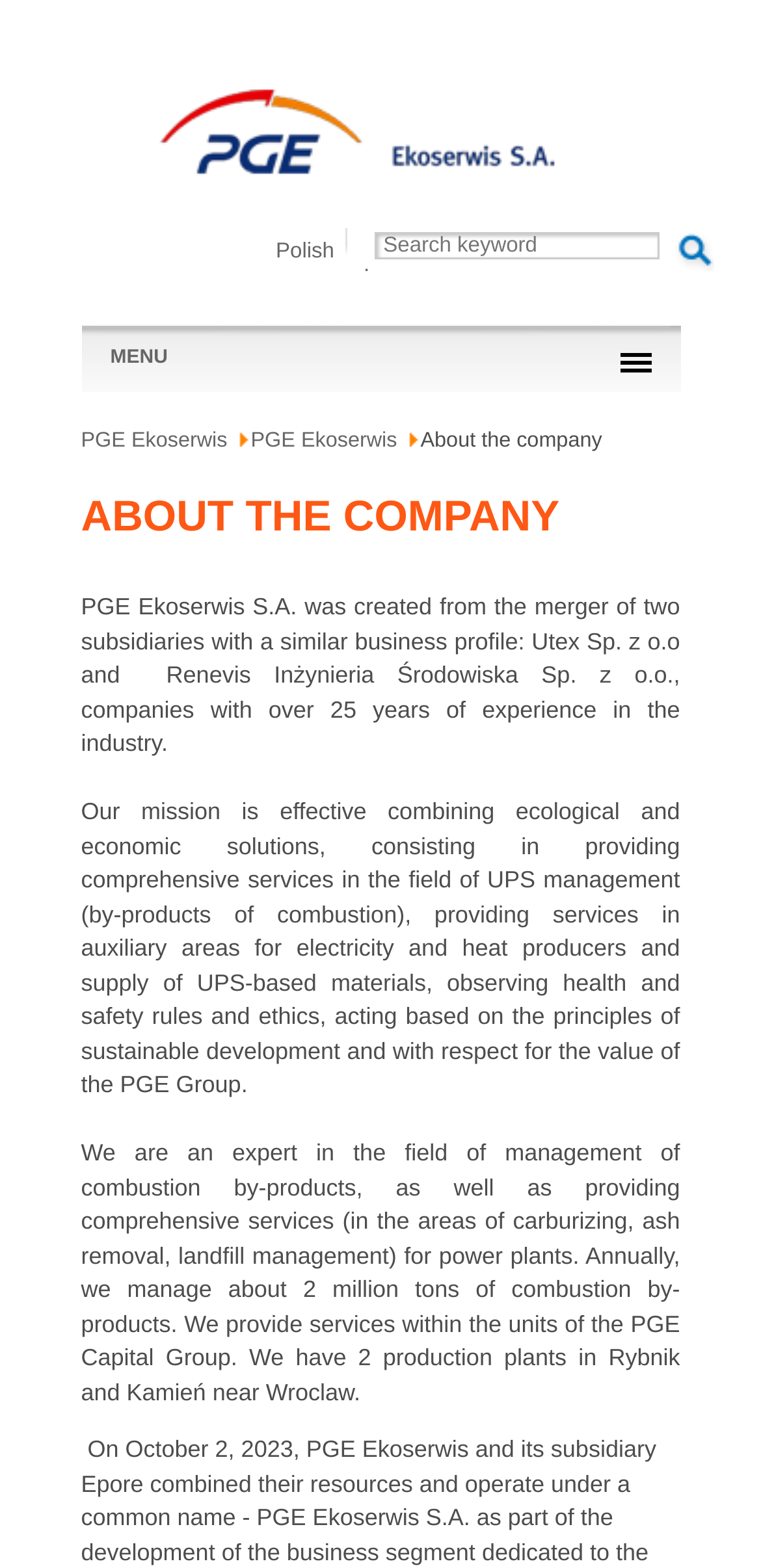Respond to the question below with a single word or phrase:
What is the company's expertise in?

Management of combustion by-products